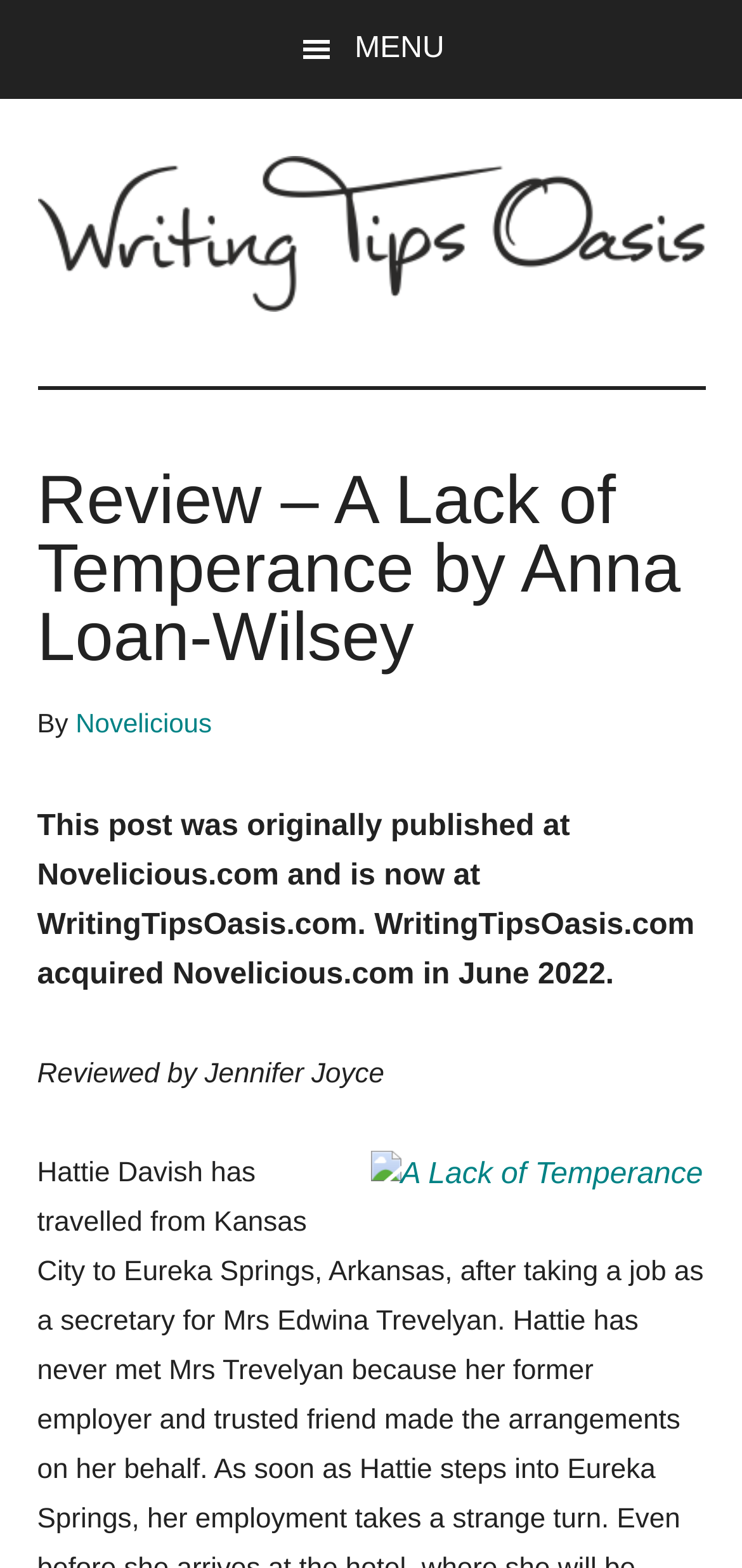Determine the main heading text of the webpage.

Review – A Lack of Temperance by Anna Loan-Wilsey